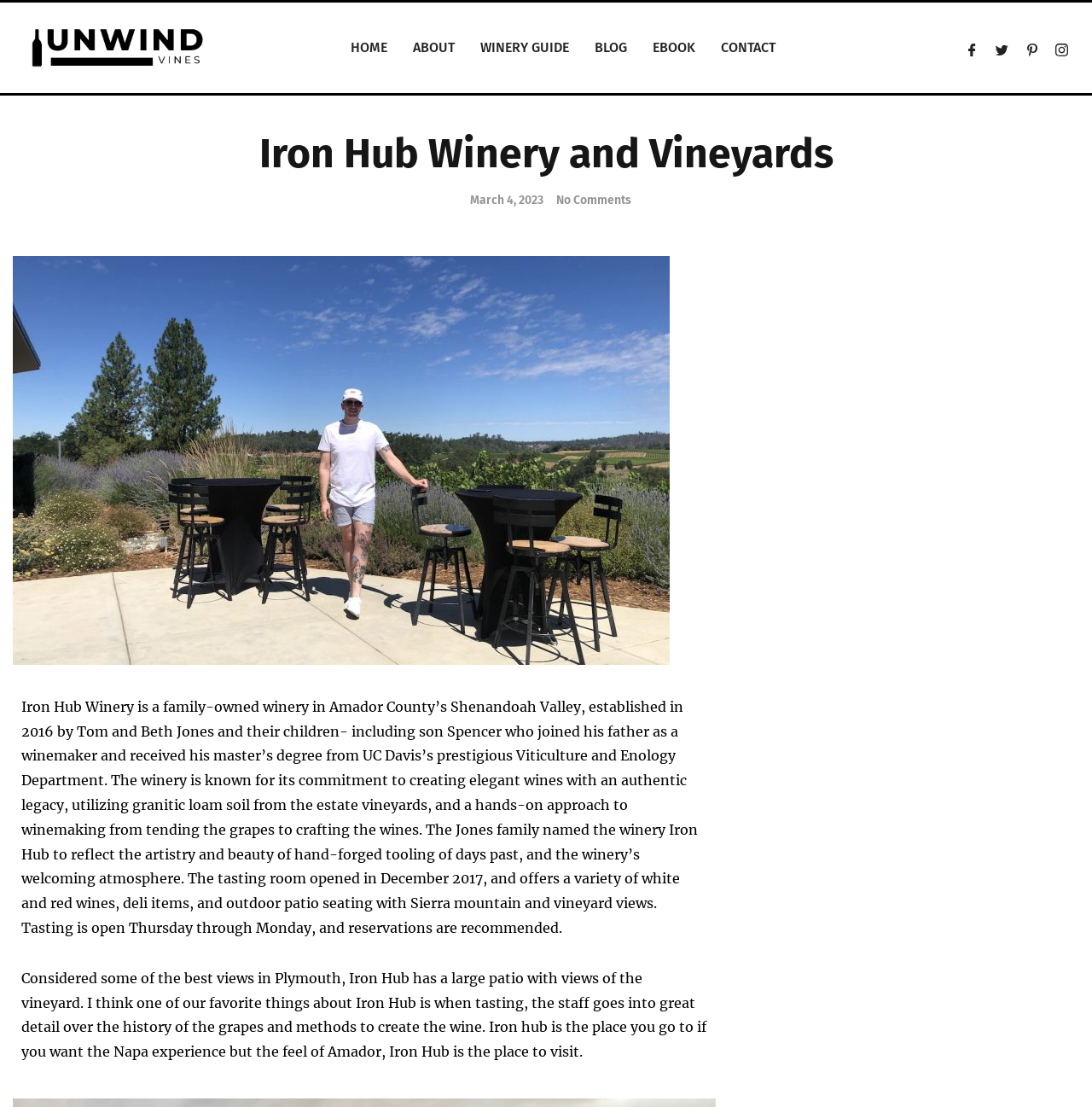Please locate the bounding box coordinates of the region I need to click to follow this instruction: "Click on the link 'formation'".

None